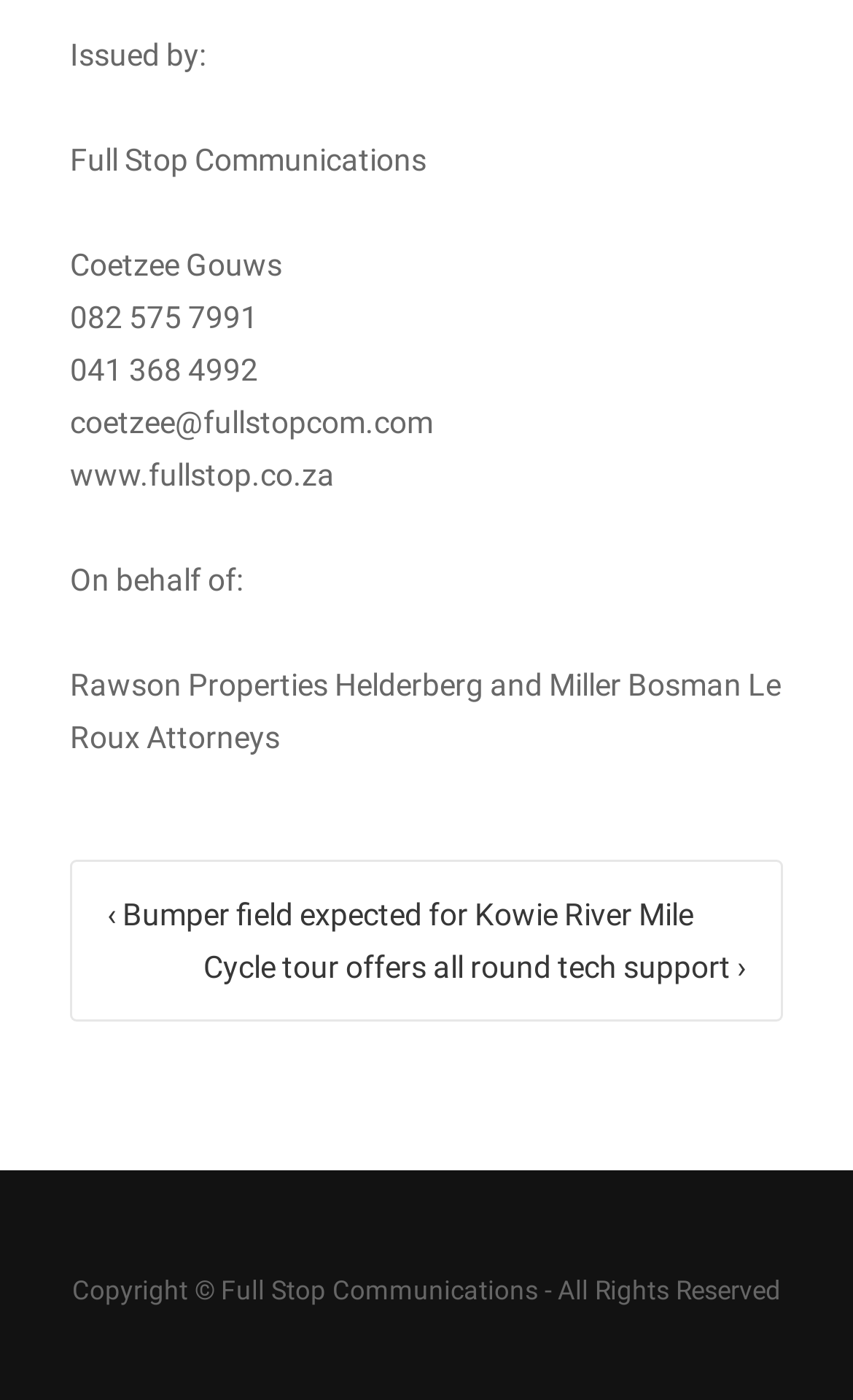Can you give a detailed response to the following question using the information from the image? What is the copyright information of the webpage?

The copyright information can be found at the bottom of the webpage, where it says 'Copyright © Full Stop Communications - All Rights Reserved'.